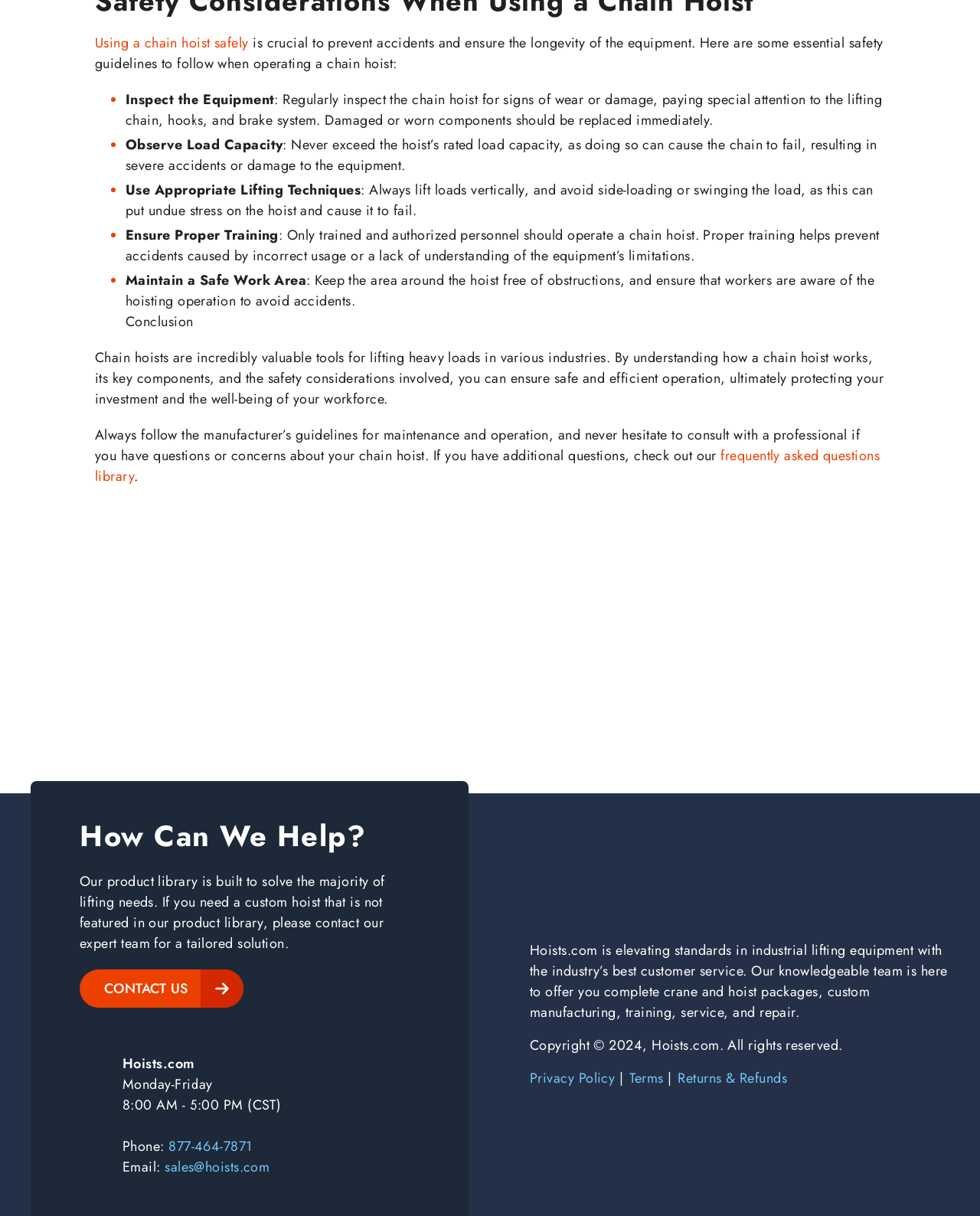Determine the bounding box coordinates for the element that should be clicked to follow this instruction: "Call 877-464-7871". The coordinates should be given as four float numbers between 0 and 1, in the format [left, top, right, bottom].

[0.172, 0.935, 0.257, 0.951]